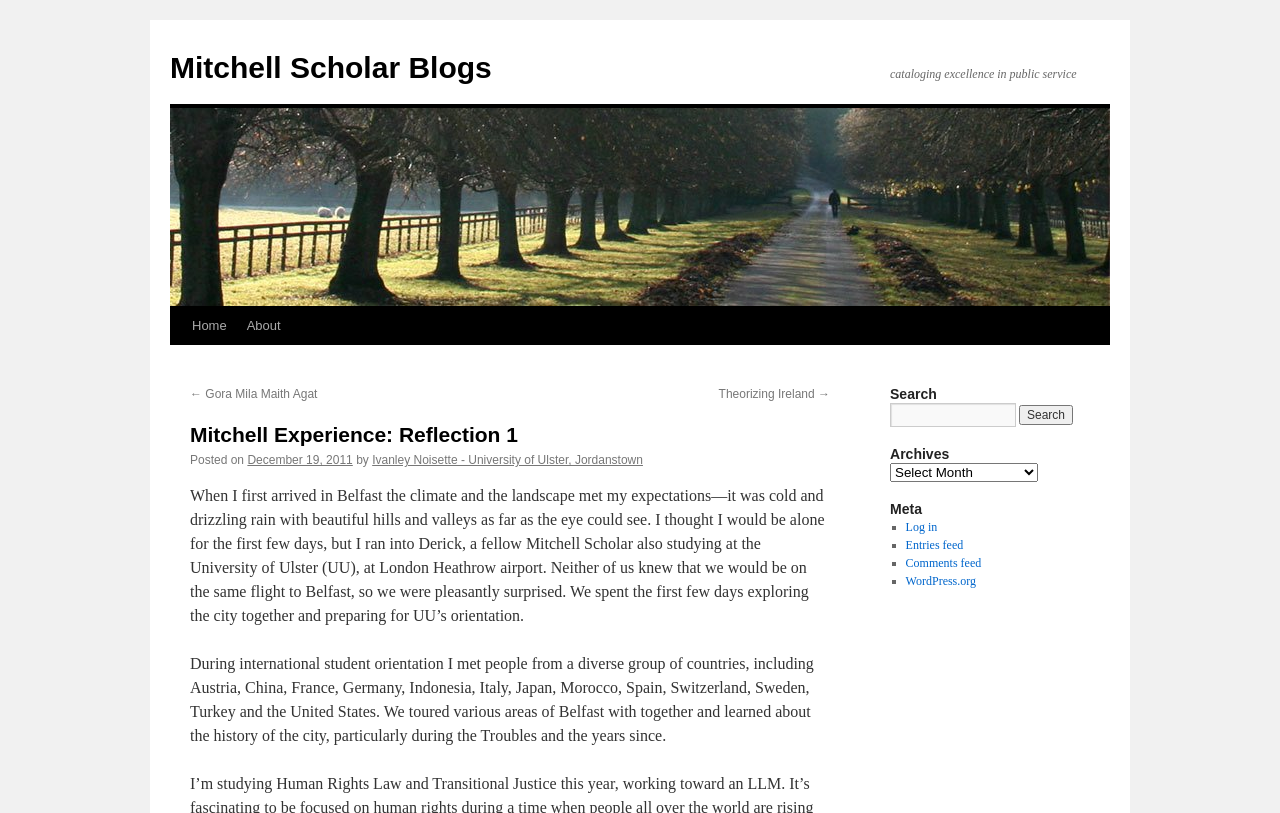Identify the bounding box coordinates of the region that should be clicked to execute the following instruction: "Search for a keyword".

[0.695, 0.496, 0.794, 0.525]